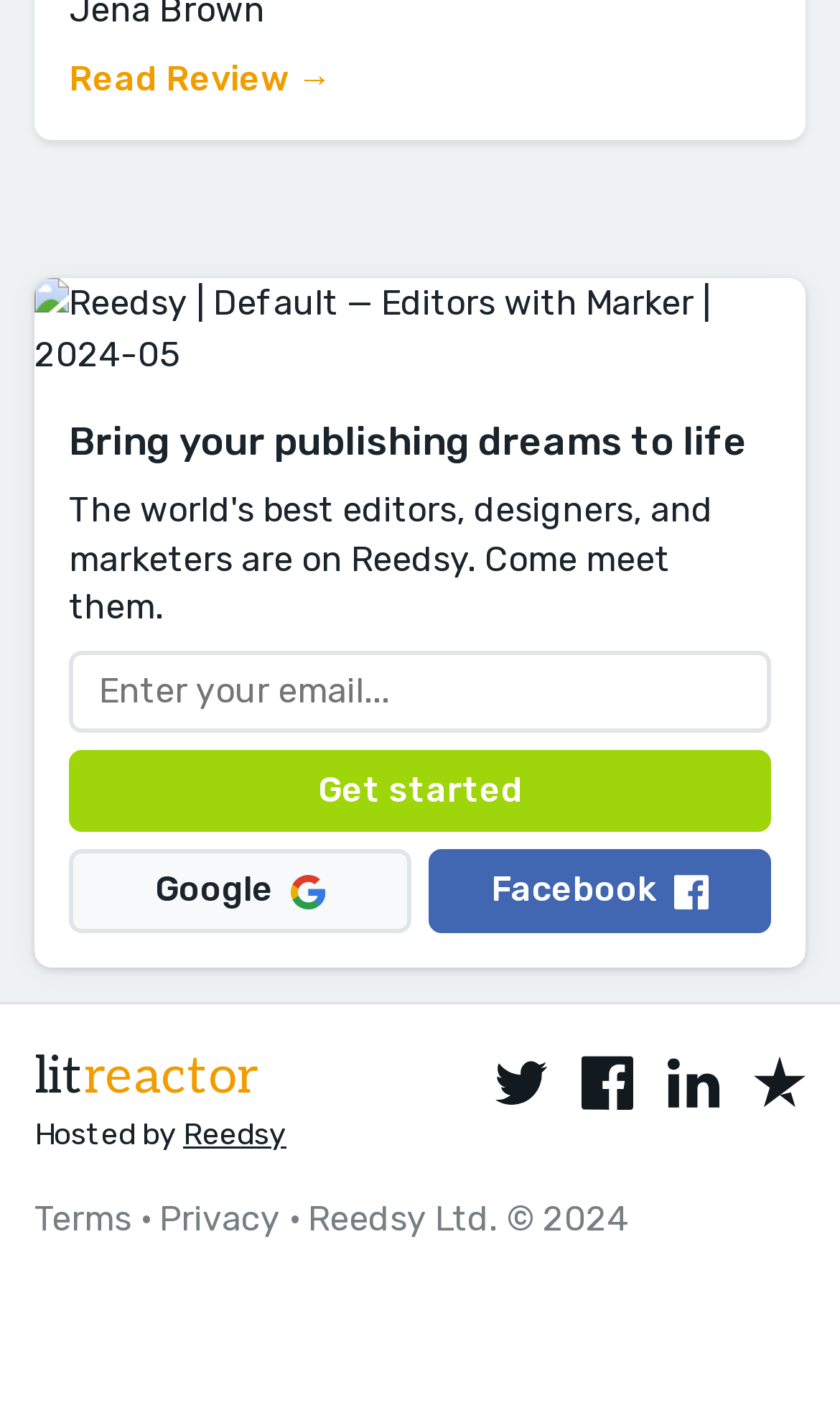How many social media links are present in the footer? Observe the screenshot and provide a one-word or short phrase answer.

4